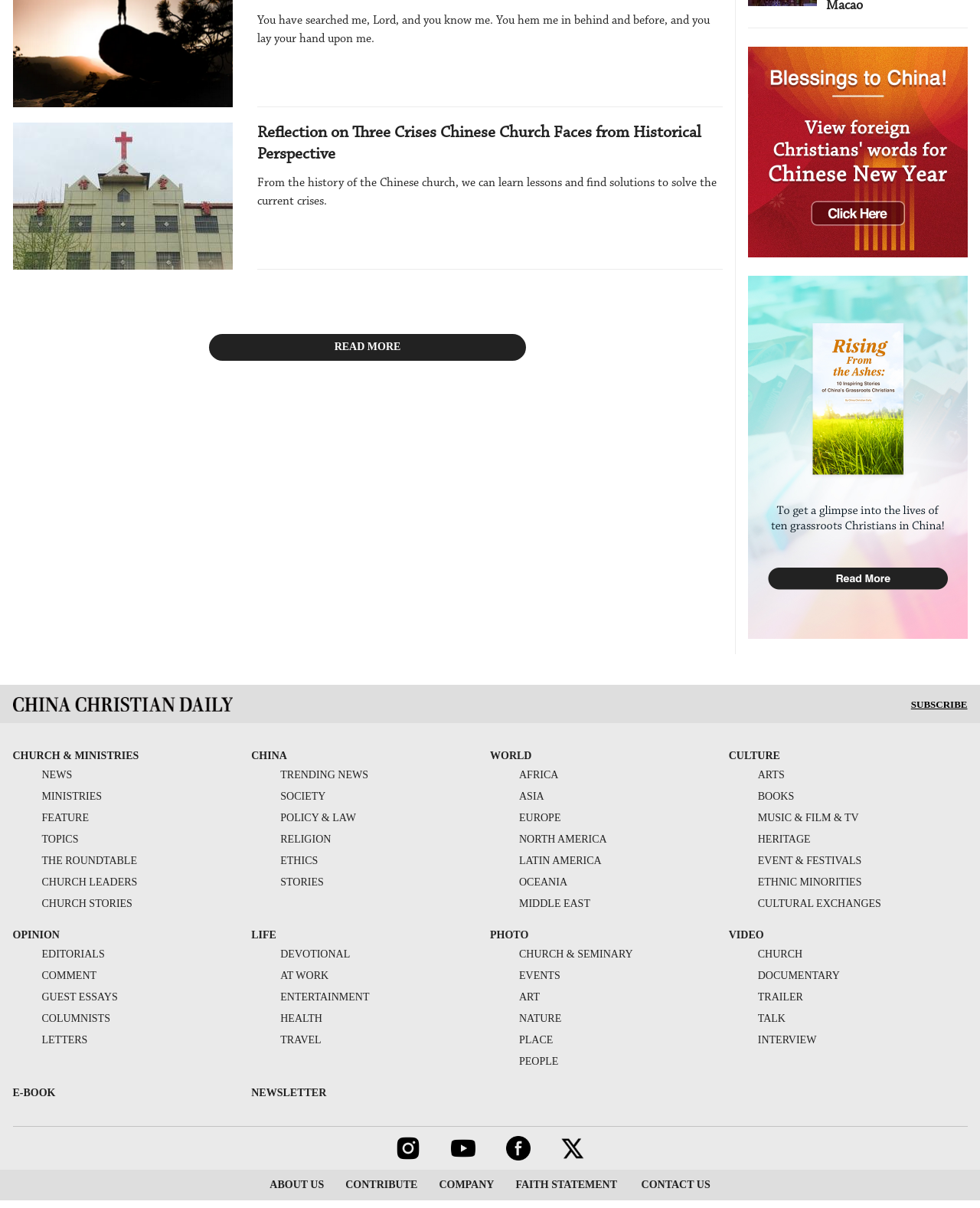Provide the bounding box coordinates of the section that needs to be clicked to accomplish the following instruction: "Read the article 'Reflection on Three Crises Chinese Church Faces from Historical Perspective'."

[0.262, 0.101, 0.737, 0.137]